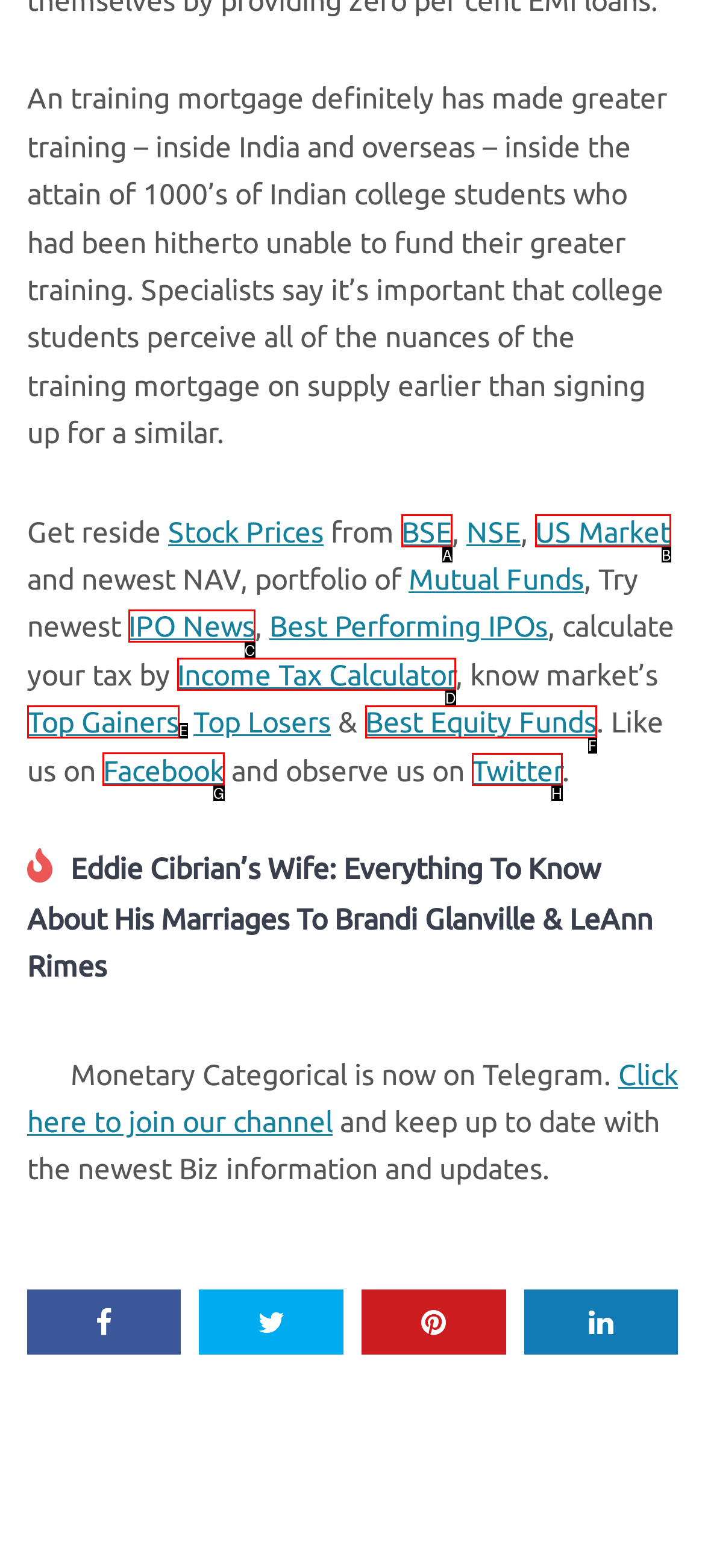Select the option I need to click to accomplish this task: View quick links
Provide the letter of the selected choice from the given options.

None